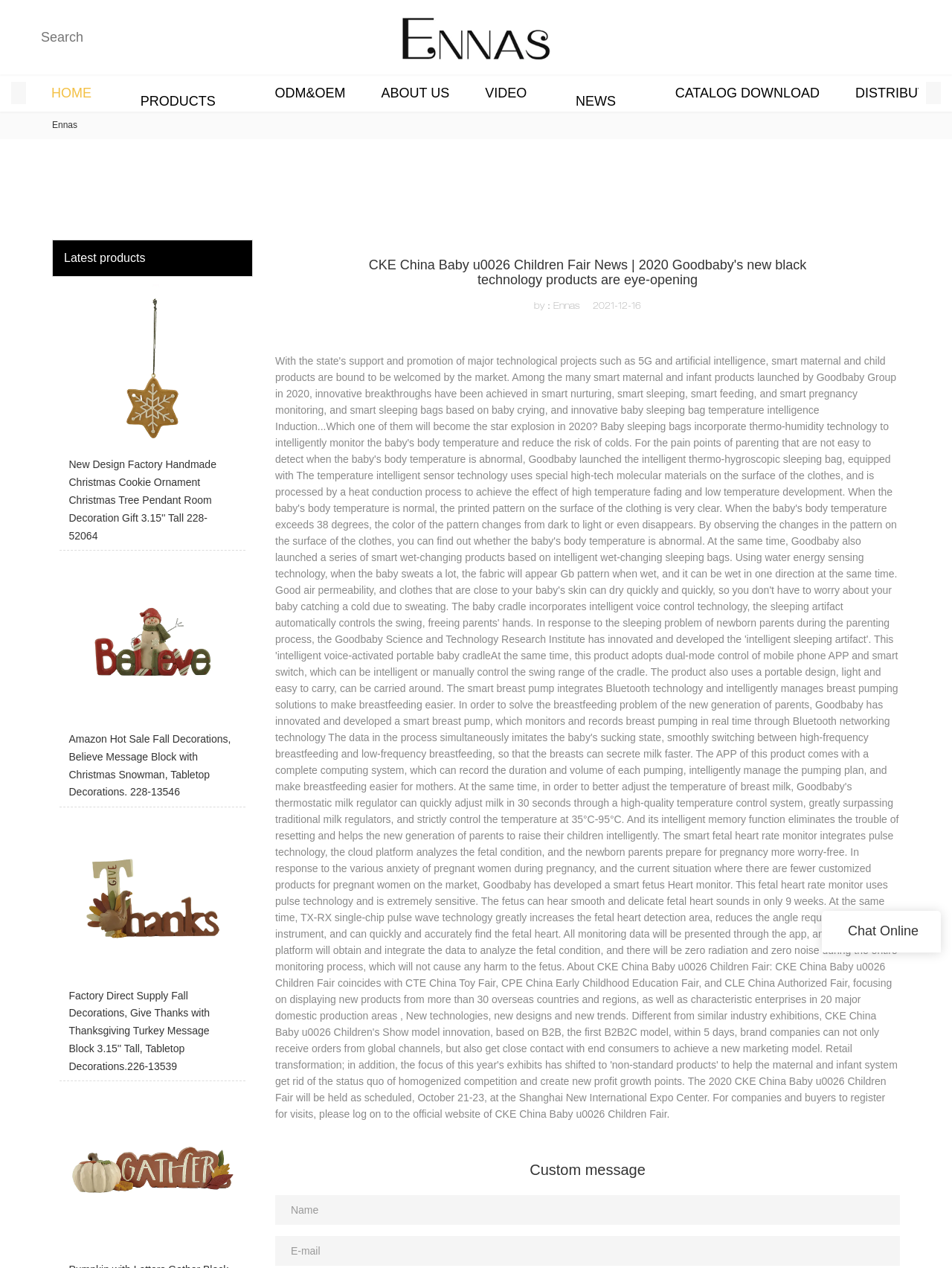Please provide the bounding box coordinates for the element that needs to be clicked to perform the instruction: "Download catalog". The coordinates must consist of four float numbers between 0 and 1, formatted as [left, top, right, bottom].

[0.635, 0.059, 0.824, 0.088]